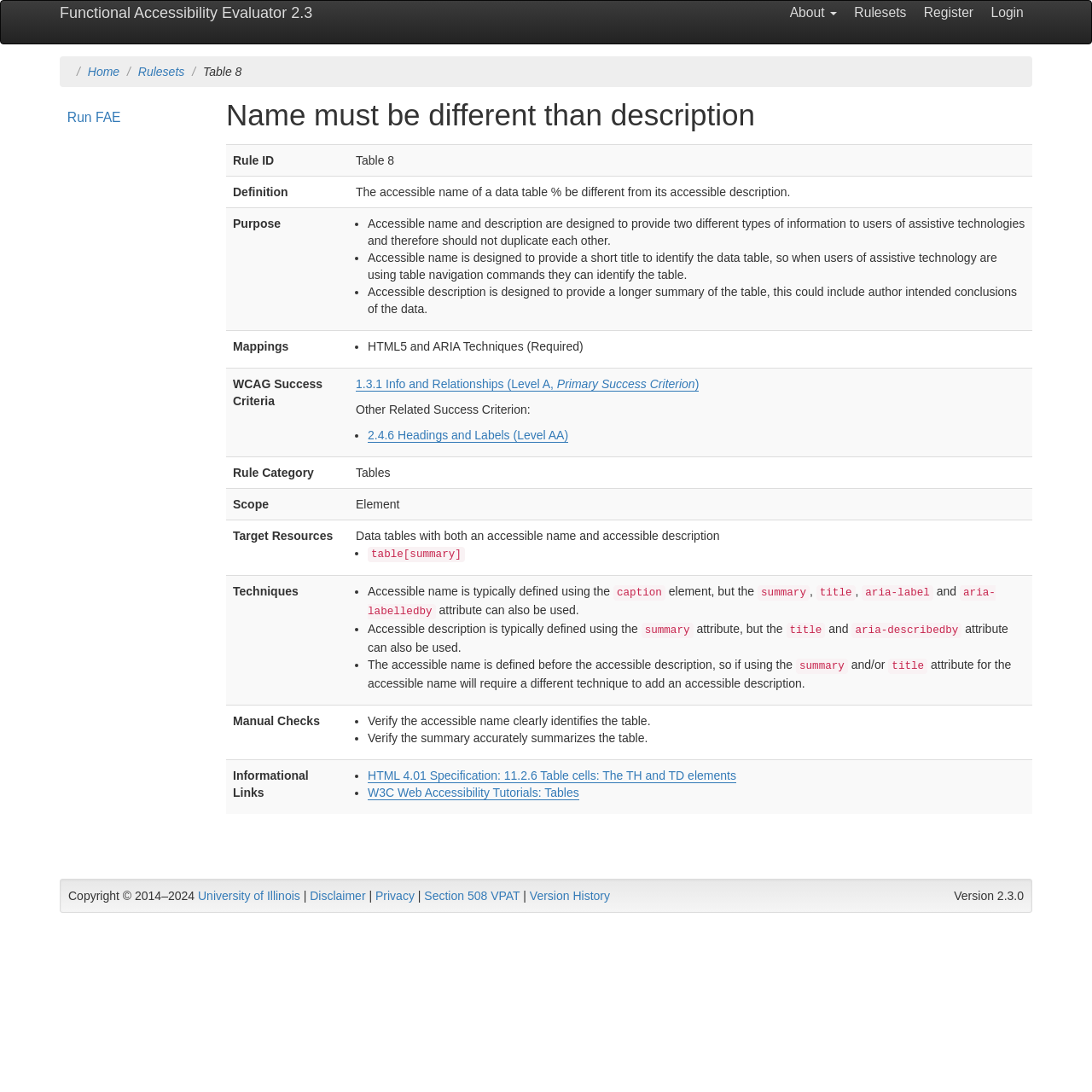What is the purpose of the rule 'Name must be different than description'?
Using the image as a reference, answer with just one word or a short phrase.

Accessible name and description should not duplicate each other